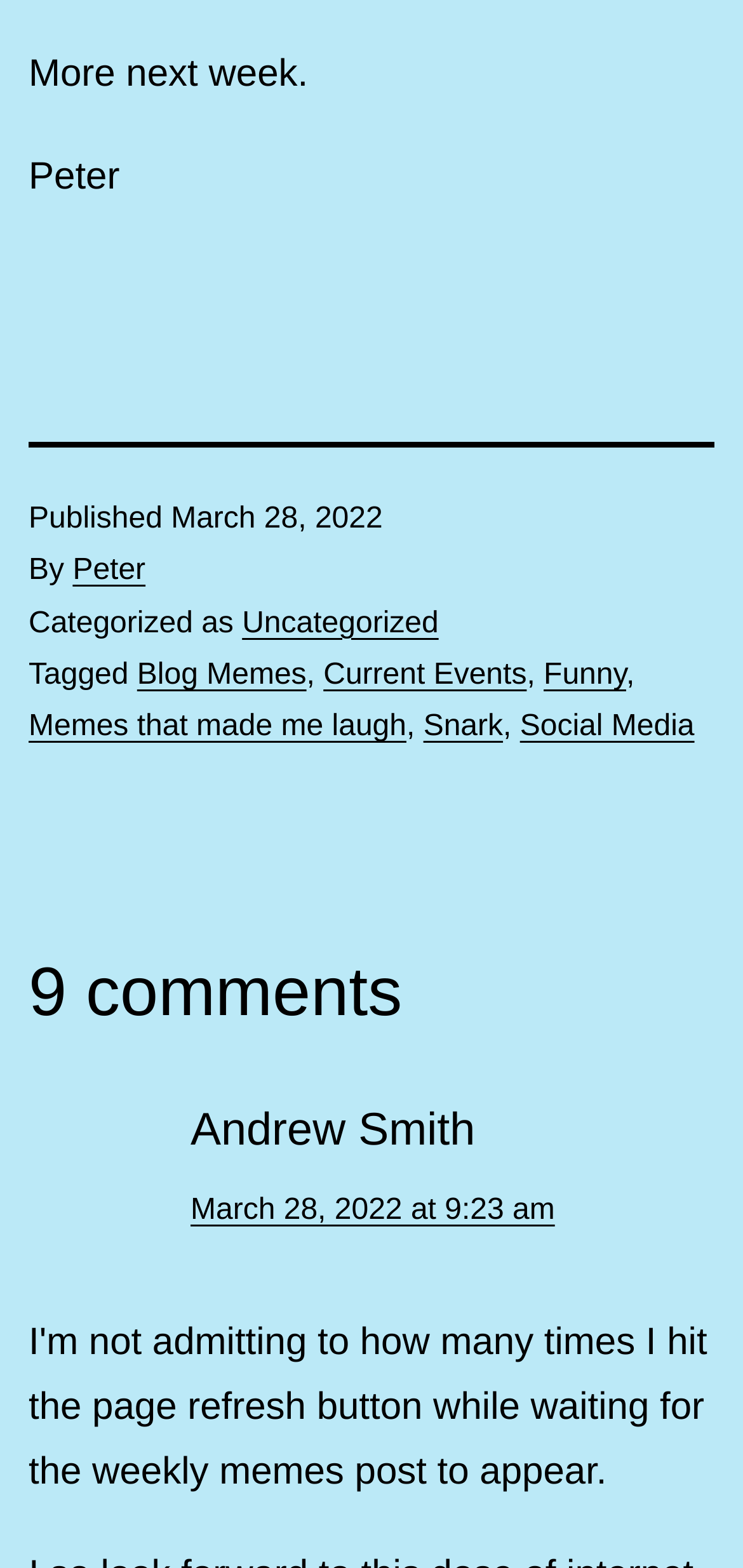Please find the bounding box coordinates for the clickable element needed to perform this instruction: "View End of Tenancy Cleaning services".

None